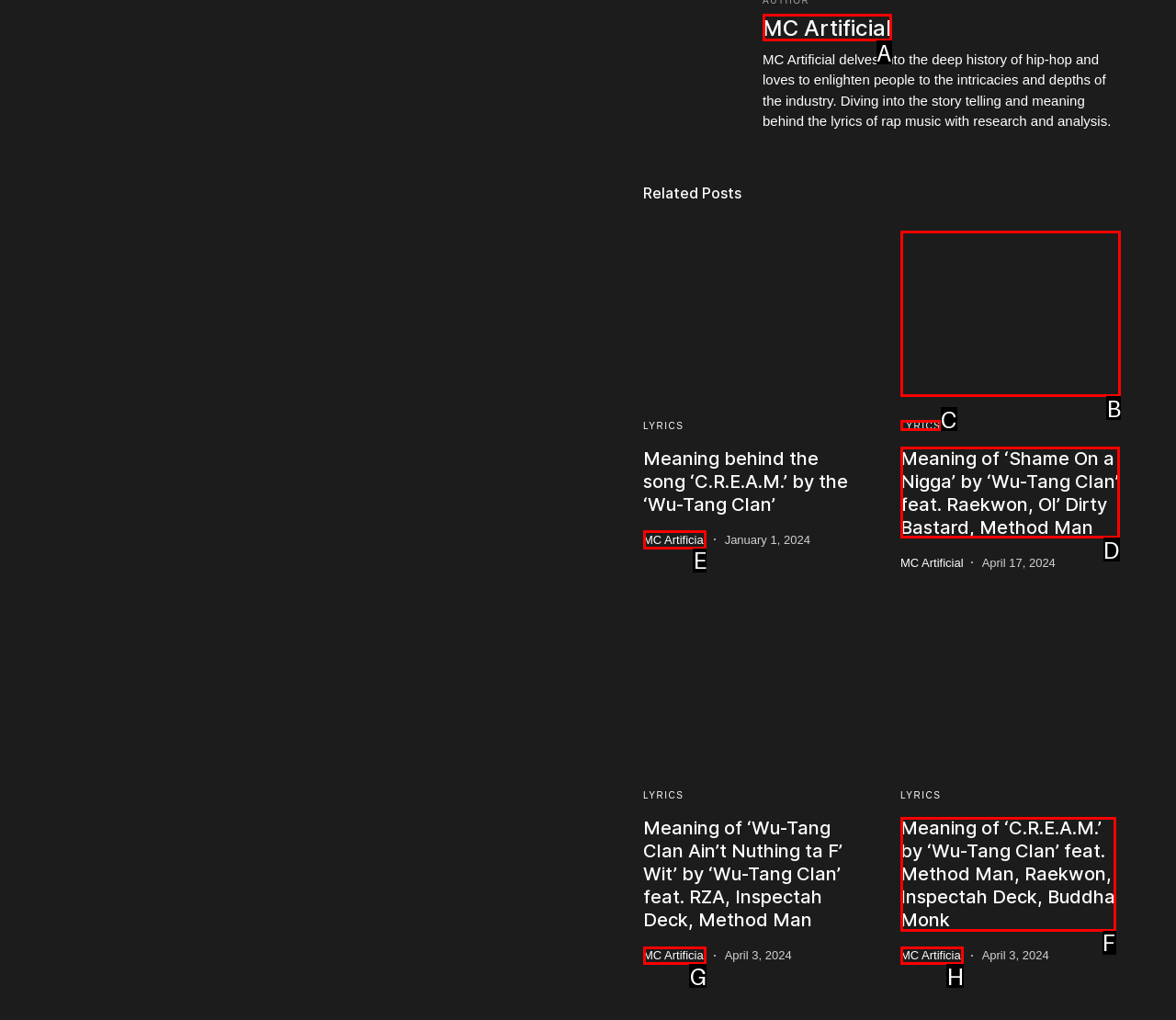Choose the UI element to click on to achieve this task: View the image of Wu-Tang Clan. Reply with the letter representing the selected element.

B